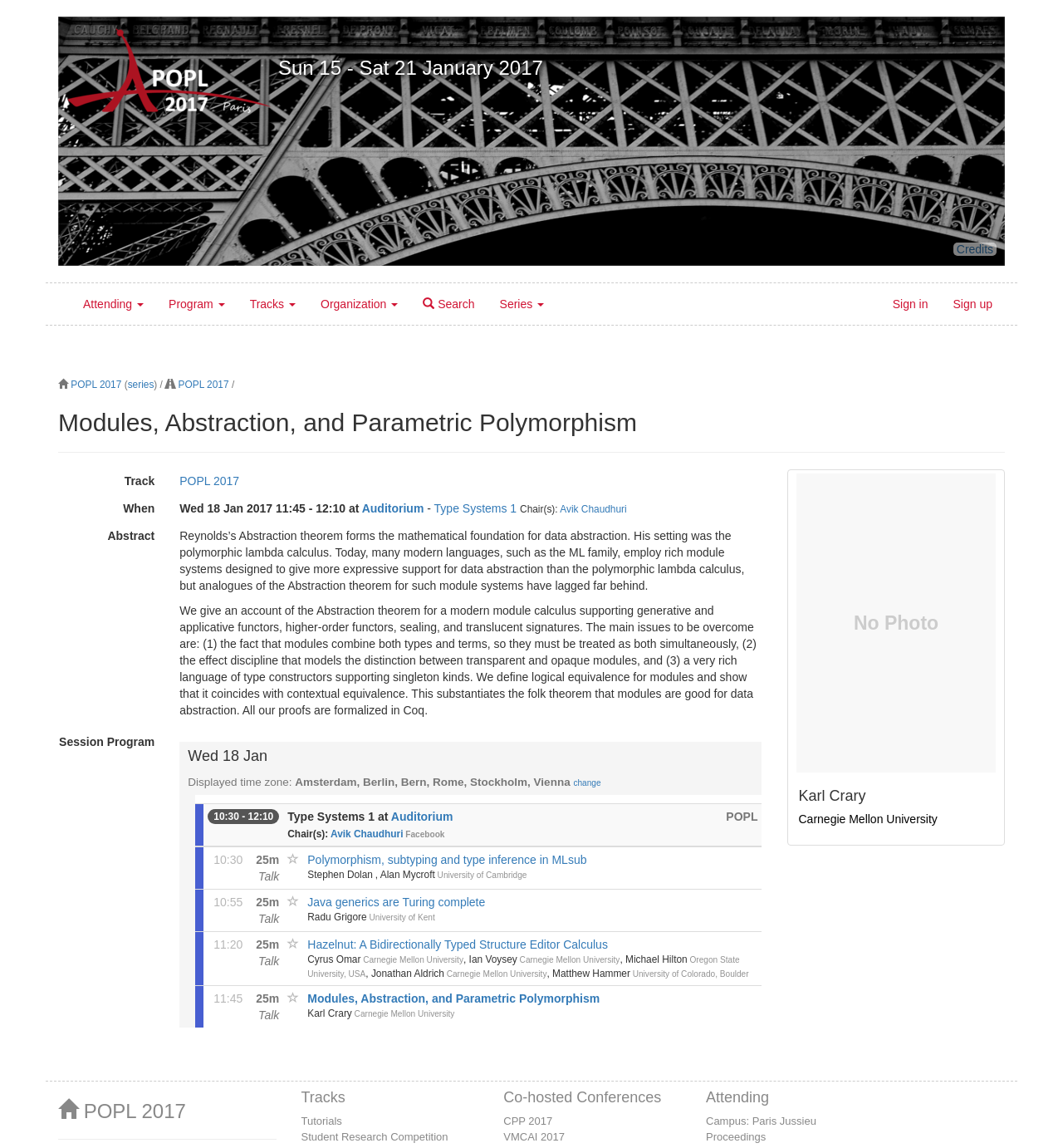Look at the image and answer the question in detail:
What is the date of the conference?

I found the answer by looking at the top of the webpage, where it says 'Sun 15 - Sat 21 January 2017'. This is the date of the conference.